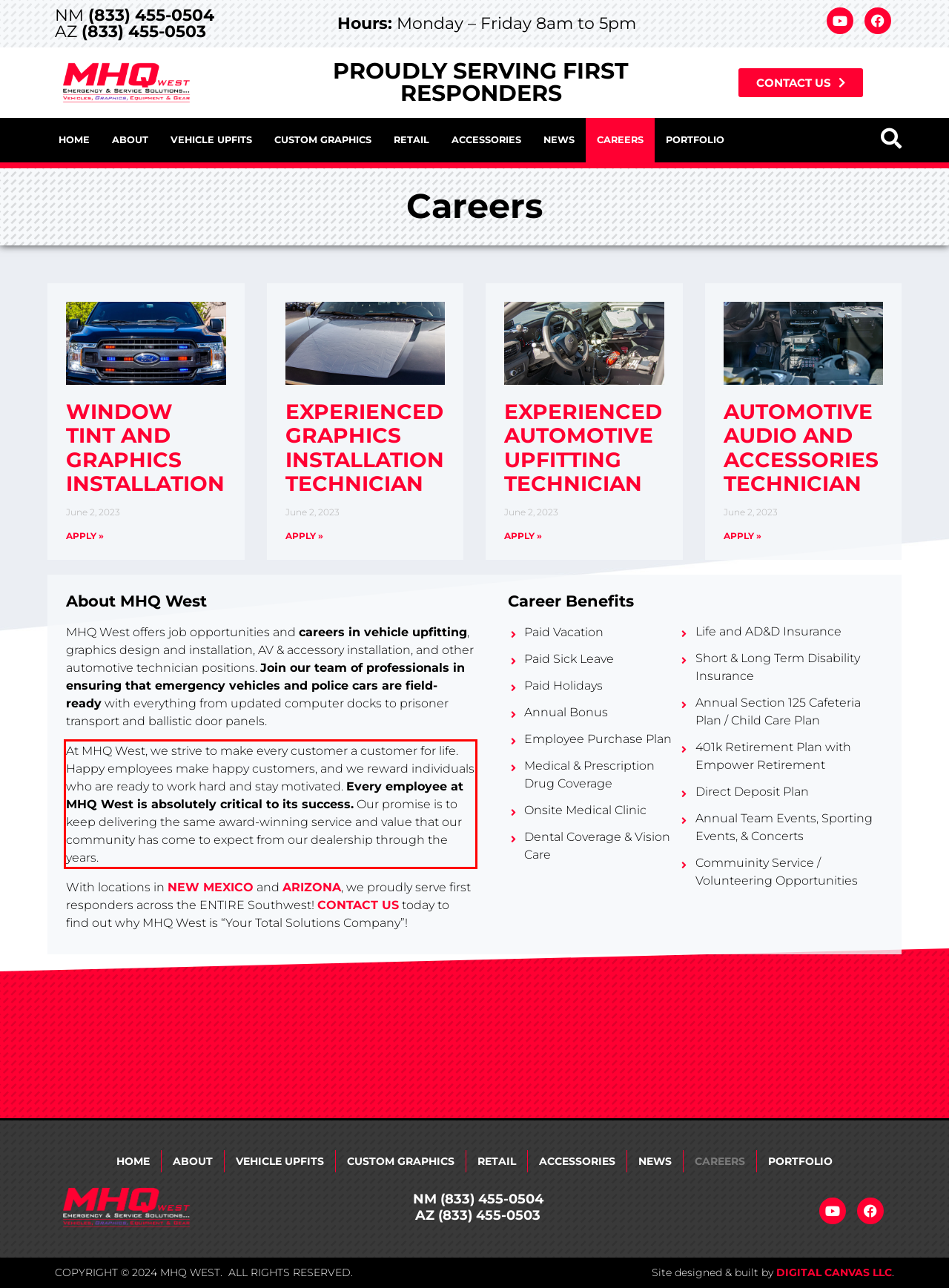Look at the provided screenshot of the webpage and perform OCR on the text within the red bounding box.

At MHQ West, we strive to make every customer a customer for life. Happy employees make happy customers, and we reward individuals who are ready to work hard and stay motivated. Every employee at MHQ West is absolutely critical to its success. Our promise is to keep delivering the same award-winning service and value that our community has come to expect from our dealership through the years.